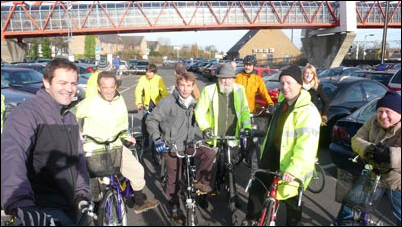What is the purpose of the cycle bridge?
Provide a short answer using one word or a brief phrase based on the image.

To support cycling